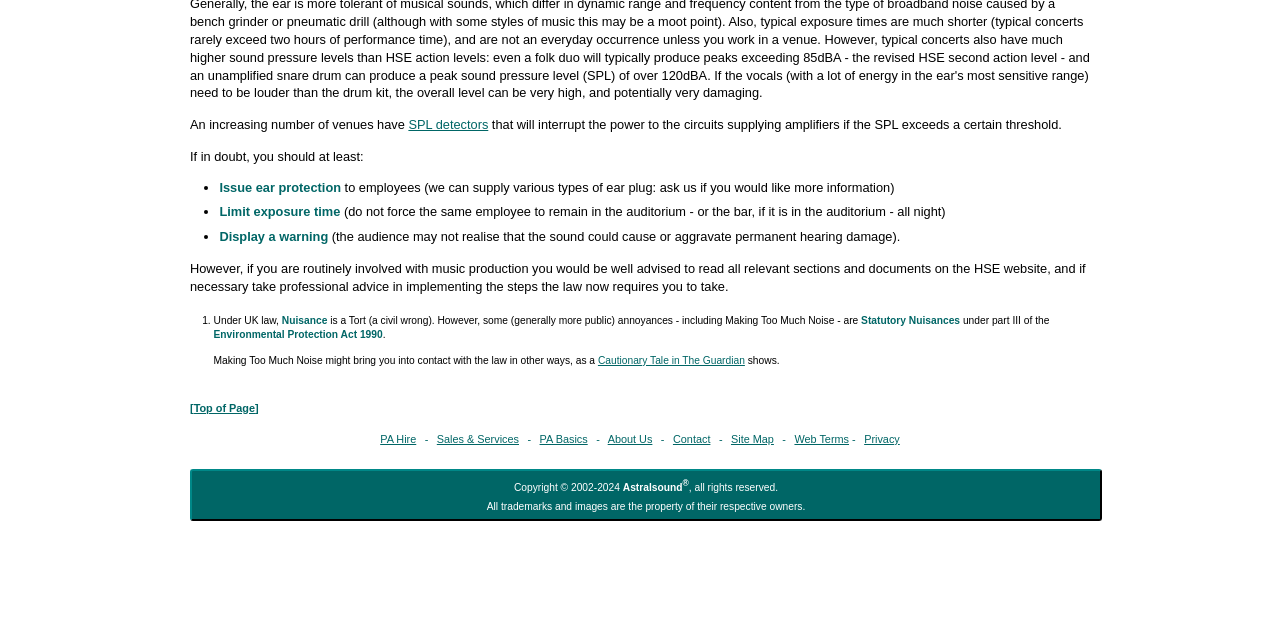Identify the bounding box coordinates for the UI element described by the following text: "Cautionary Tale in The Guardian". Provide the coordinates as four float numbers between 0 and 1, in the format [left, top, right, bottom].

[0.467, 0.554, 0.582, 0.572]